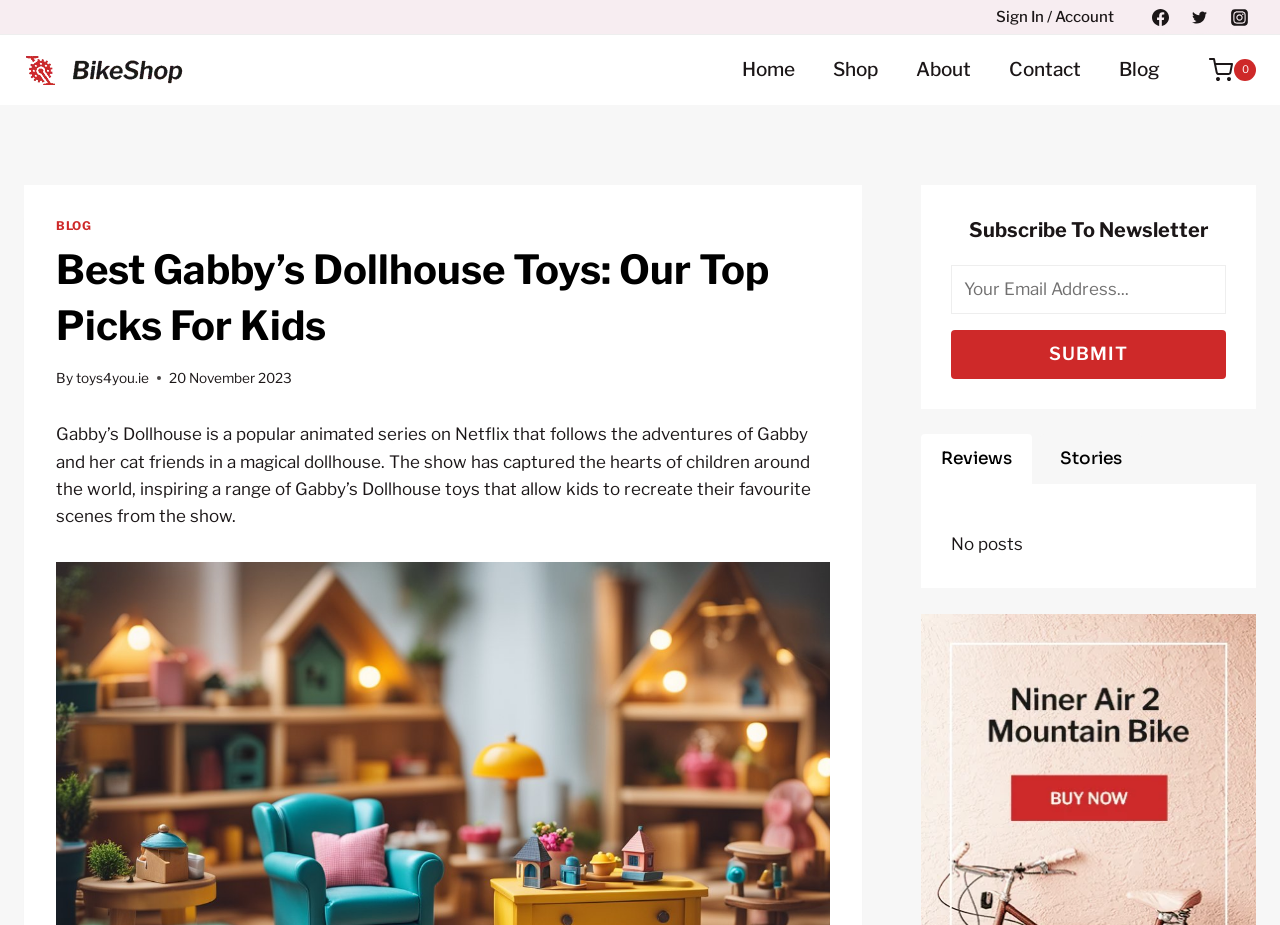Locate the bounding box coordinates of the item that should be clicked to fulfill the instruction: "Go to the home page".

[0.565, 0.047, 0.636, 0.104]